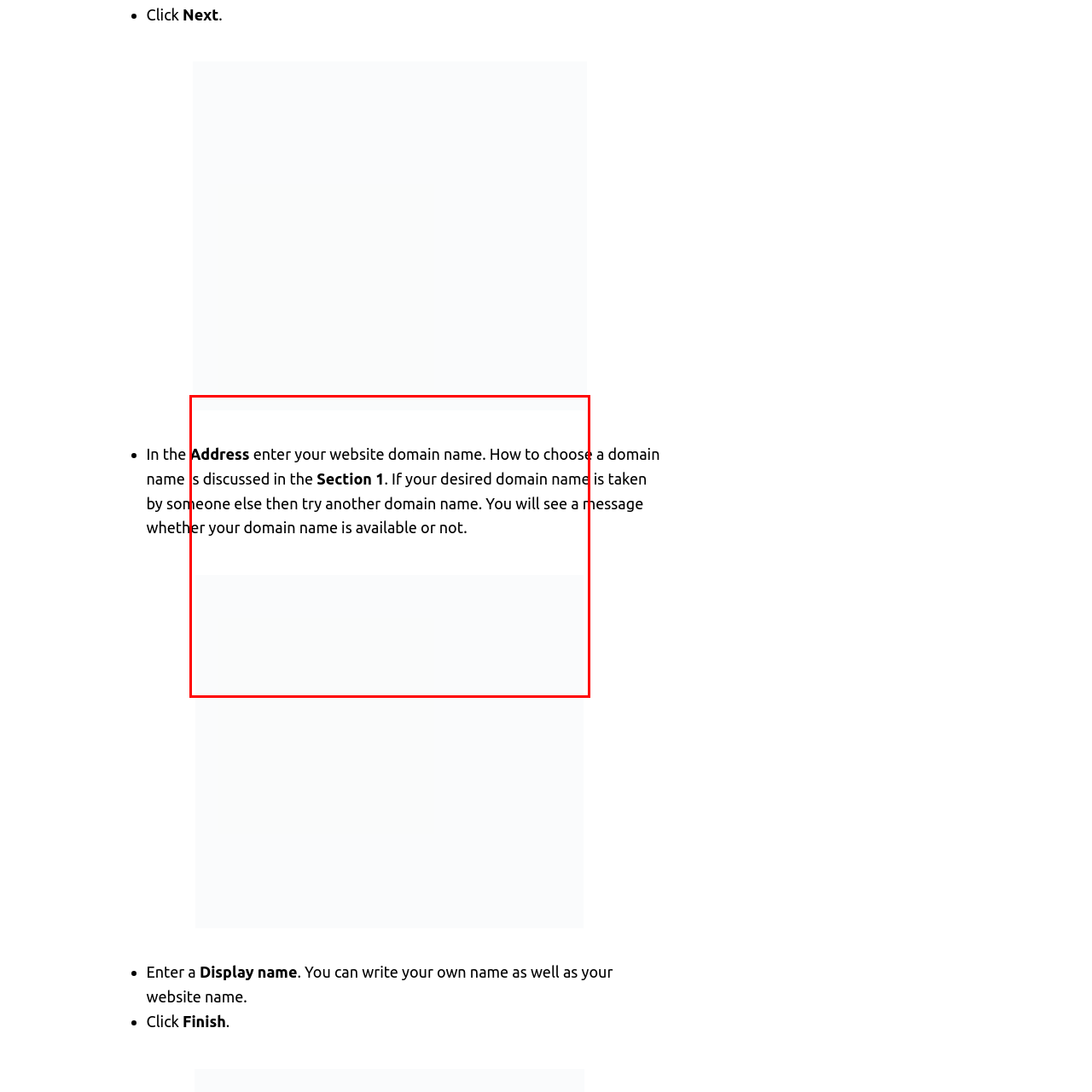Direct your attention to the area enclosed by the green rectangle and deliver a comprehensive answer to the subsequent question, using the image as your reference: 
What is the benefit of user interaction with this feature?

The benefit of user interaction with this feature is that it enables an efficient blogging experience. By selecting their preferred Gmail account, users can ensure that they receive necessary notifications and can manage their blog effectively, leading to a seamless and efficient blogging experience.